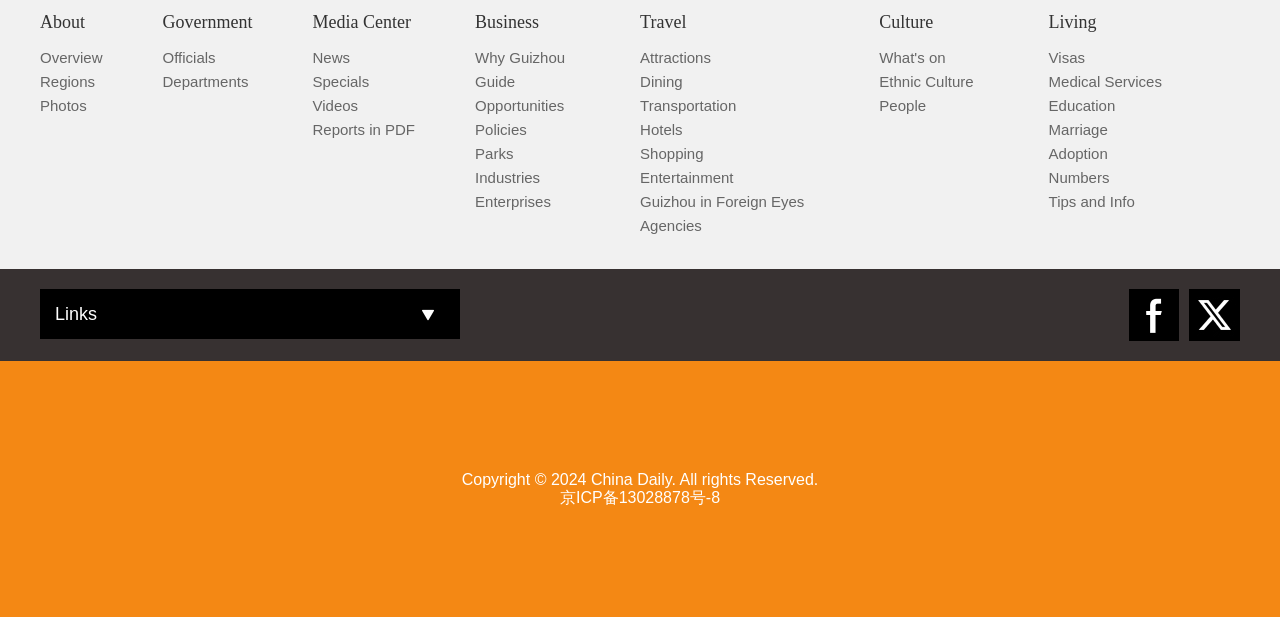What is the main category of the first link?
Please provide a full and detailed response to the question.

The first link is 'About' which is a category that provides an overview of the website or organization.